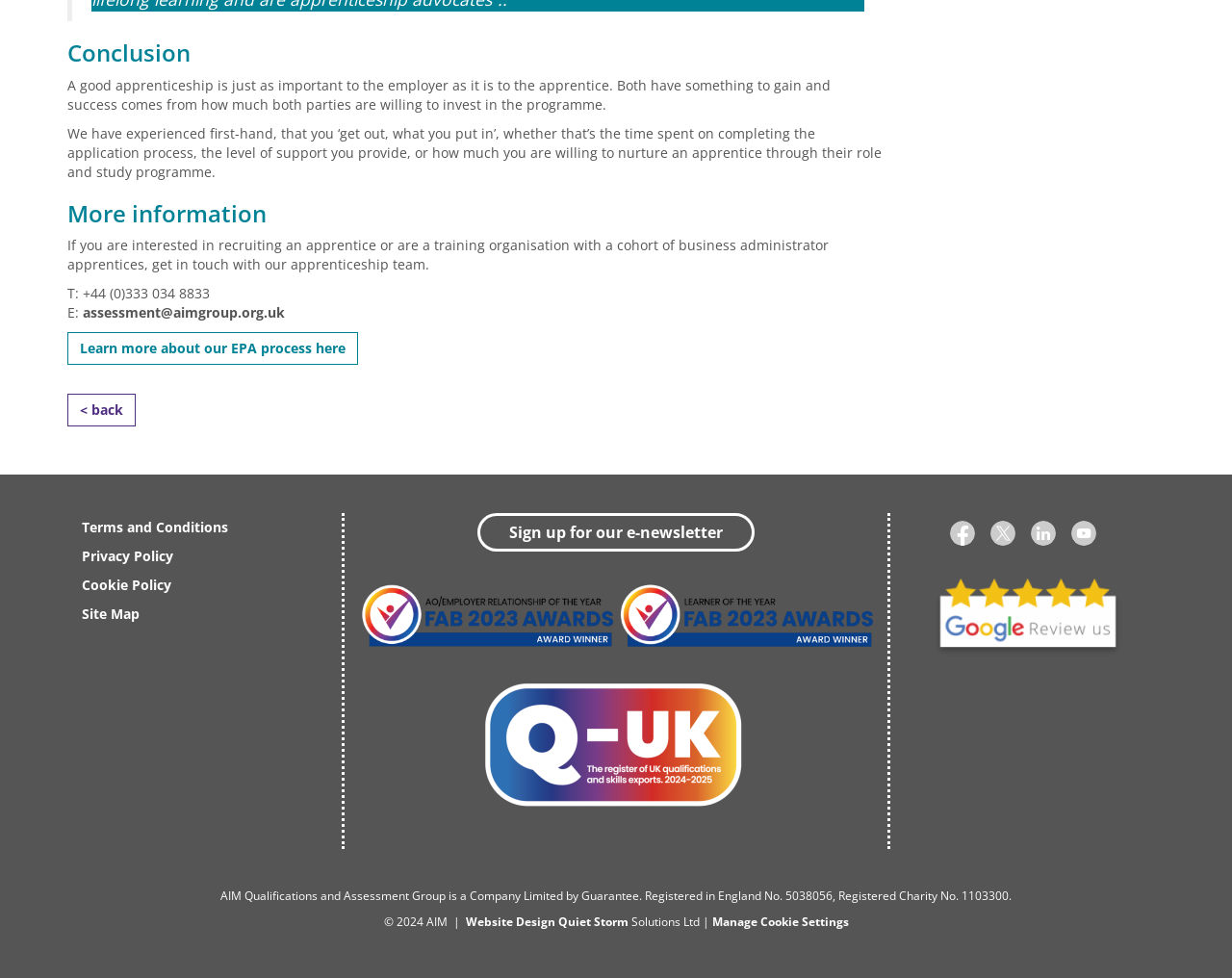Pinpoint the bounding box coordinates of the element to be clicked to execute the instruction: "Contact the apprenticeship team via email".

[0.067, 0.31, 0.234, 0.329]